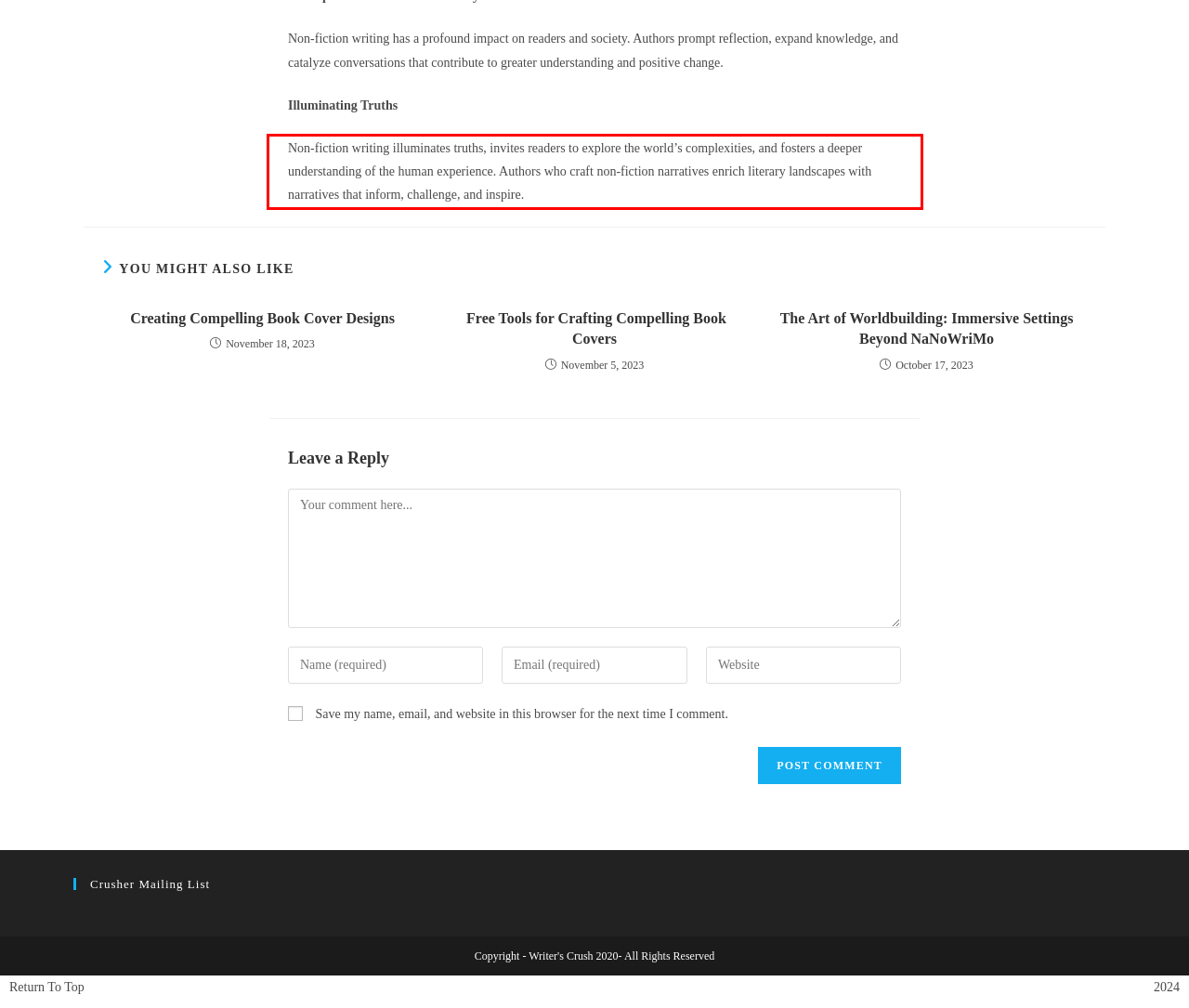In the screenshot of the webpage, find the red bounding box and perform OCR to obtain the text content restricted within this red bounding box.

Non-fiction writing illuminates truths, invites readers to explore the world’s complexities, and fosters a deeper understanding of the human experience. Authors who craft non-fiction narratives enrich literary landscapes with narratives that inform, challenge, and inspire.